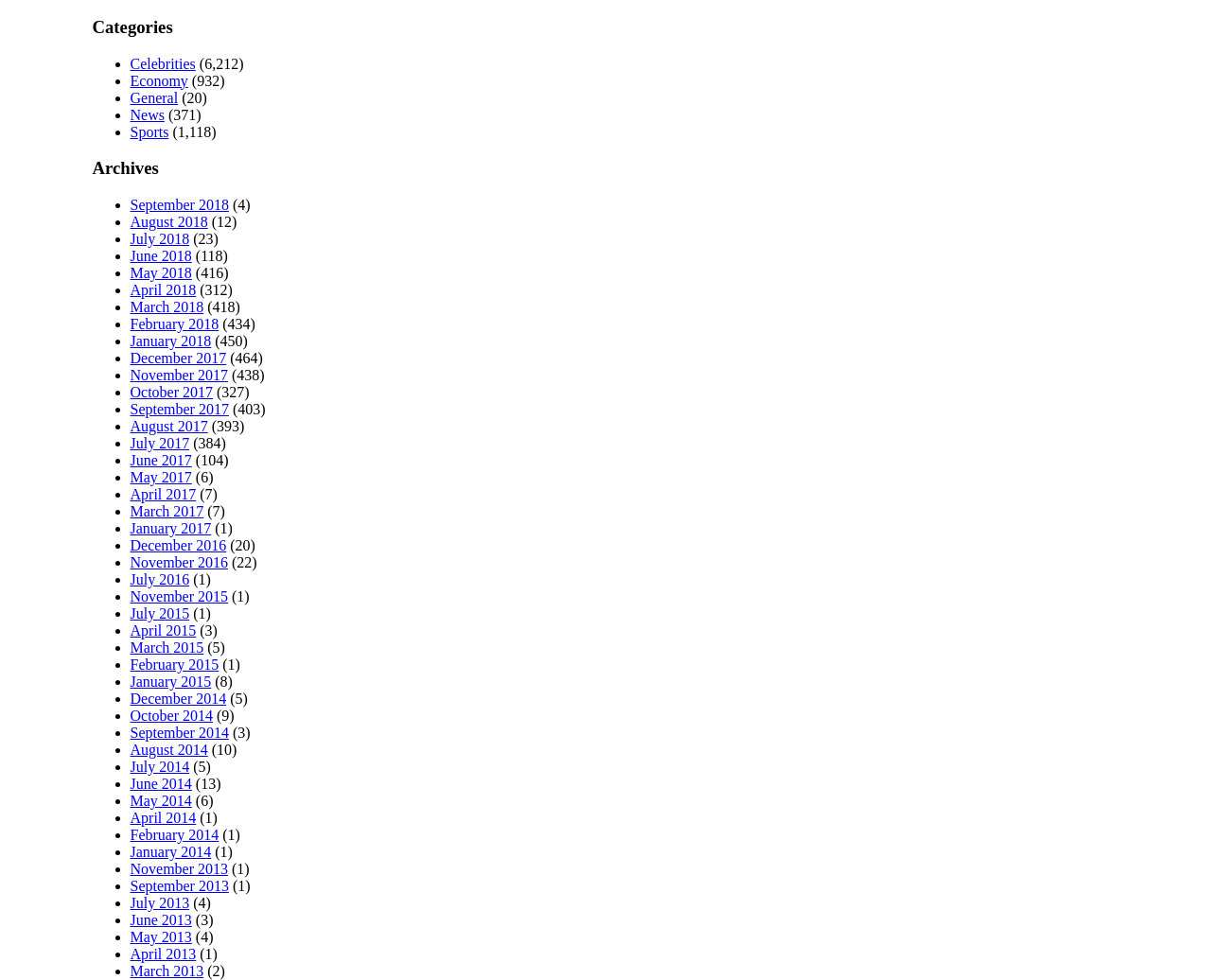What is the earliest month listed in the 'Archives' section?
From the image, respond with a single word or phrase.

January 2017